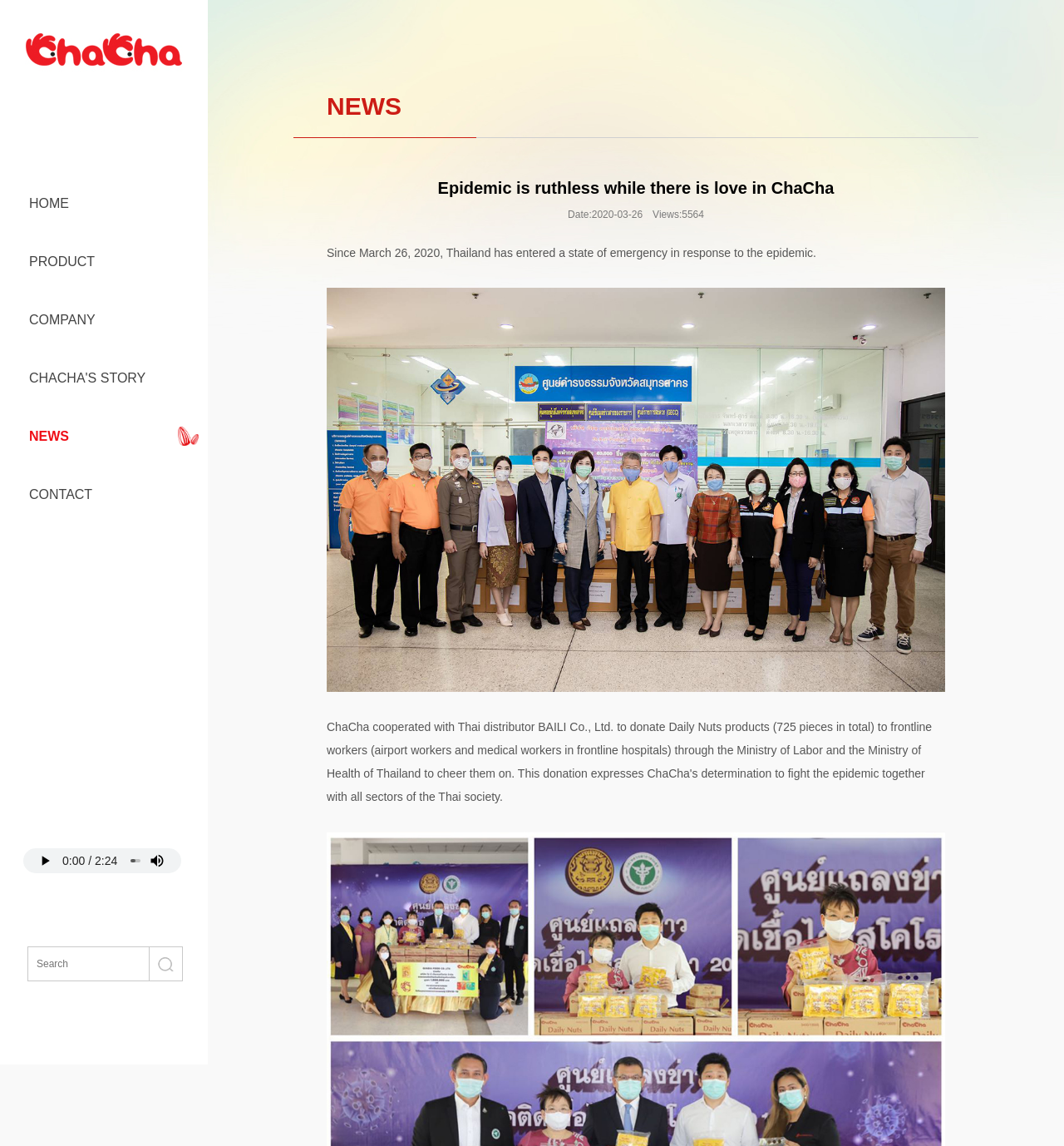Can you look at the image and give a comprehensive answer to the question:
How many navigation links are there?

There are six navigation links on the webpage, which are 'HOME', 'PRODUCT', 'COMPANY', 'CHACHA'S STORY', 'NEWS', and 'CONTACT'.